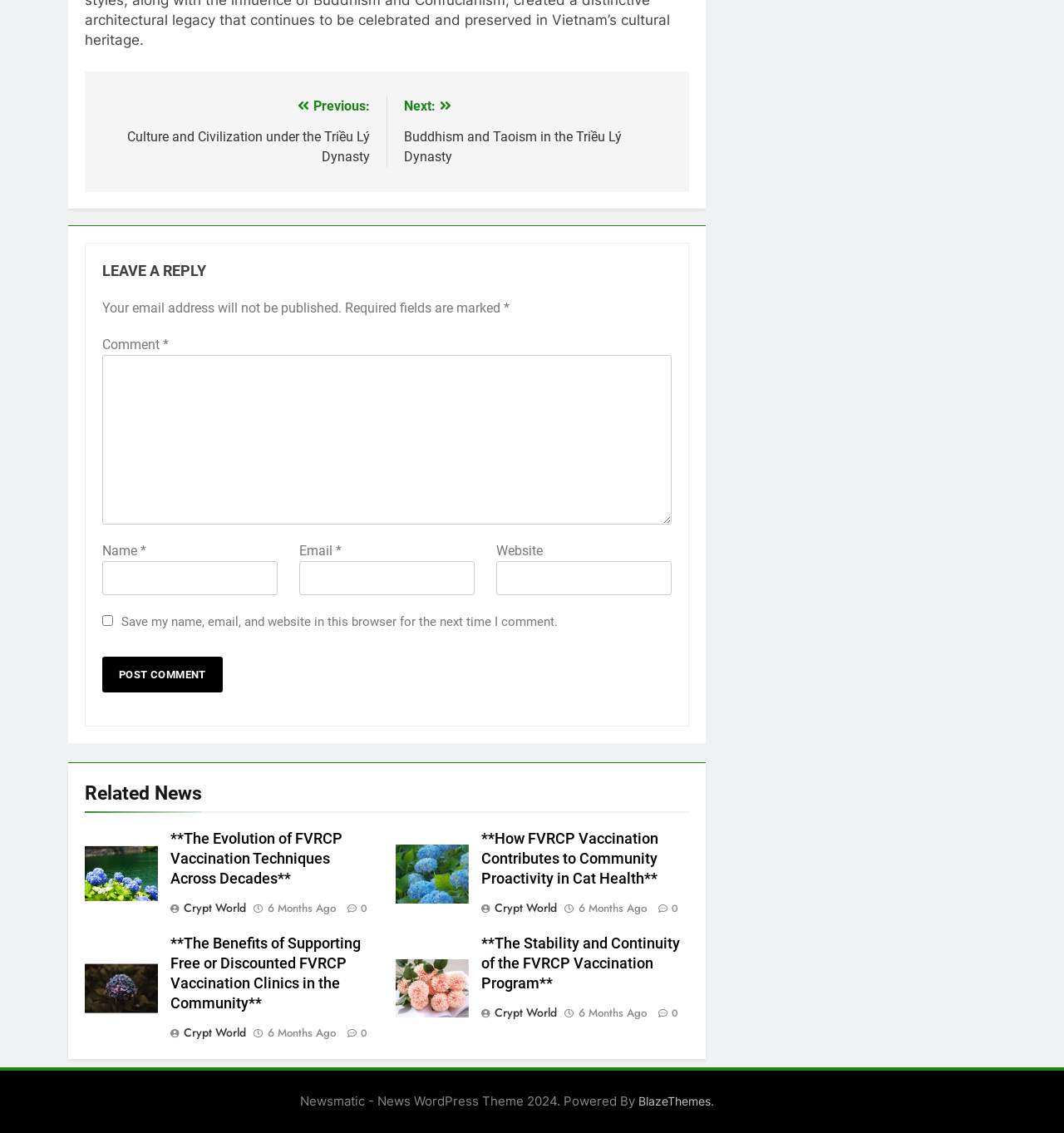Highlight the bounding box coordinates of the element you need to click to perform the following instruction: "Check the website of BlazeThemes."

[0.6, 0.965, 0.668, 0.978]